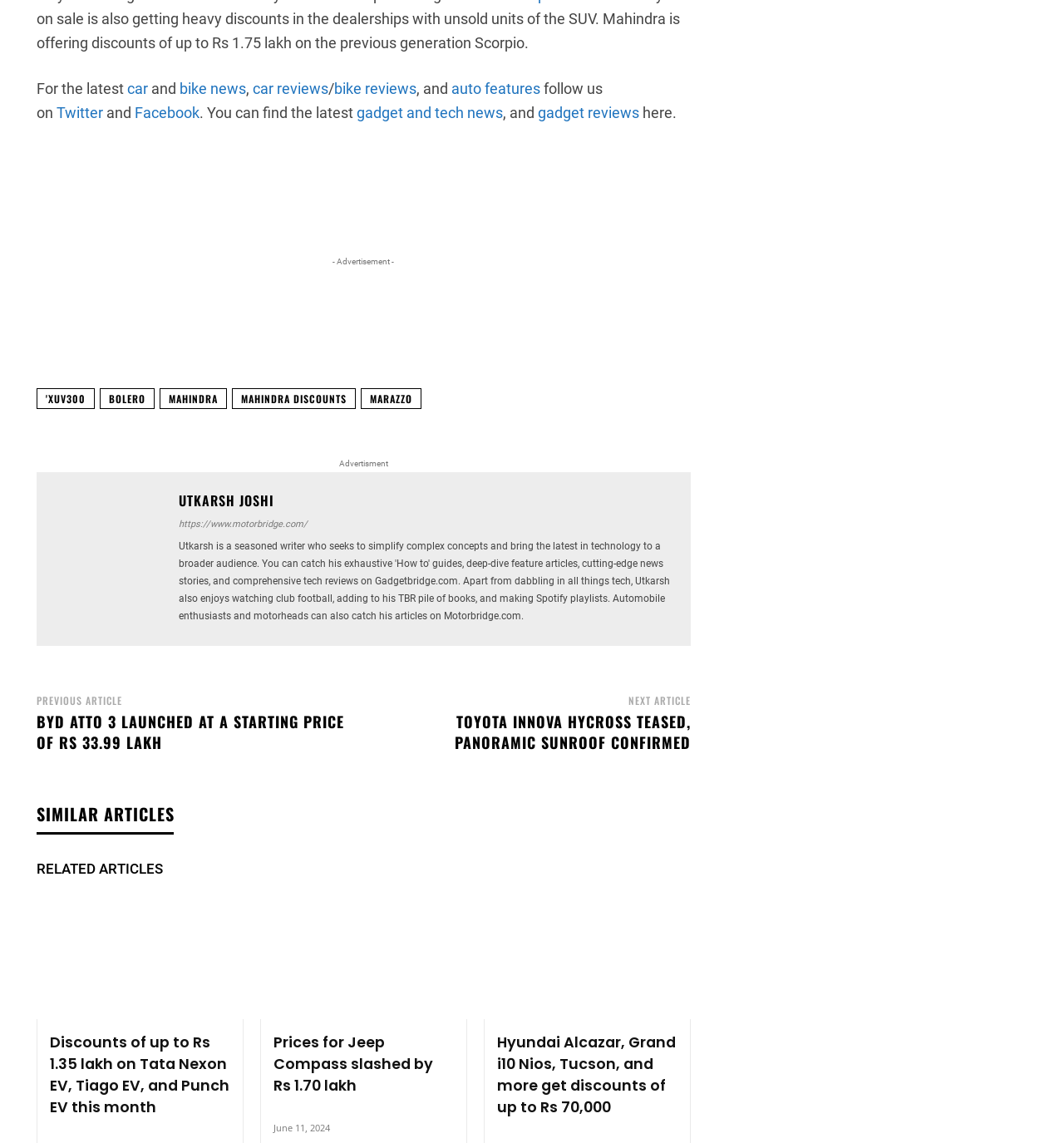What is the topic of the article 'BYD ATTO 3 LAUNCHED AT A STARTING PRICE OF RS 33.99 LAKH'?
Please provide a comprehensive and detailed answer to the question.

Based on the title of the article, it appears to be about the launch of a new car model, the BYD ATTO 3, and its starting price in Indian rupees.